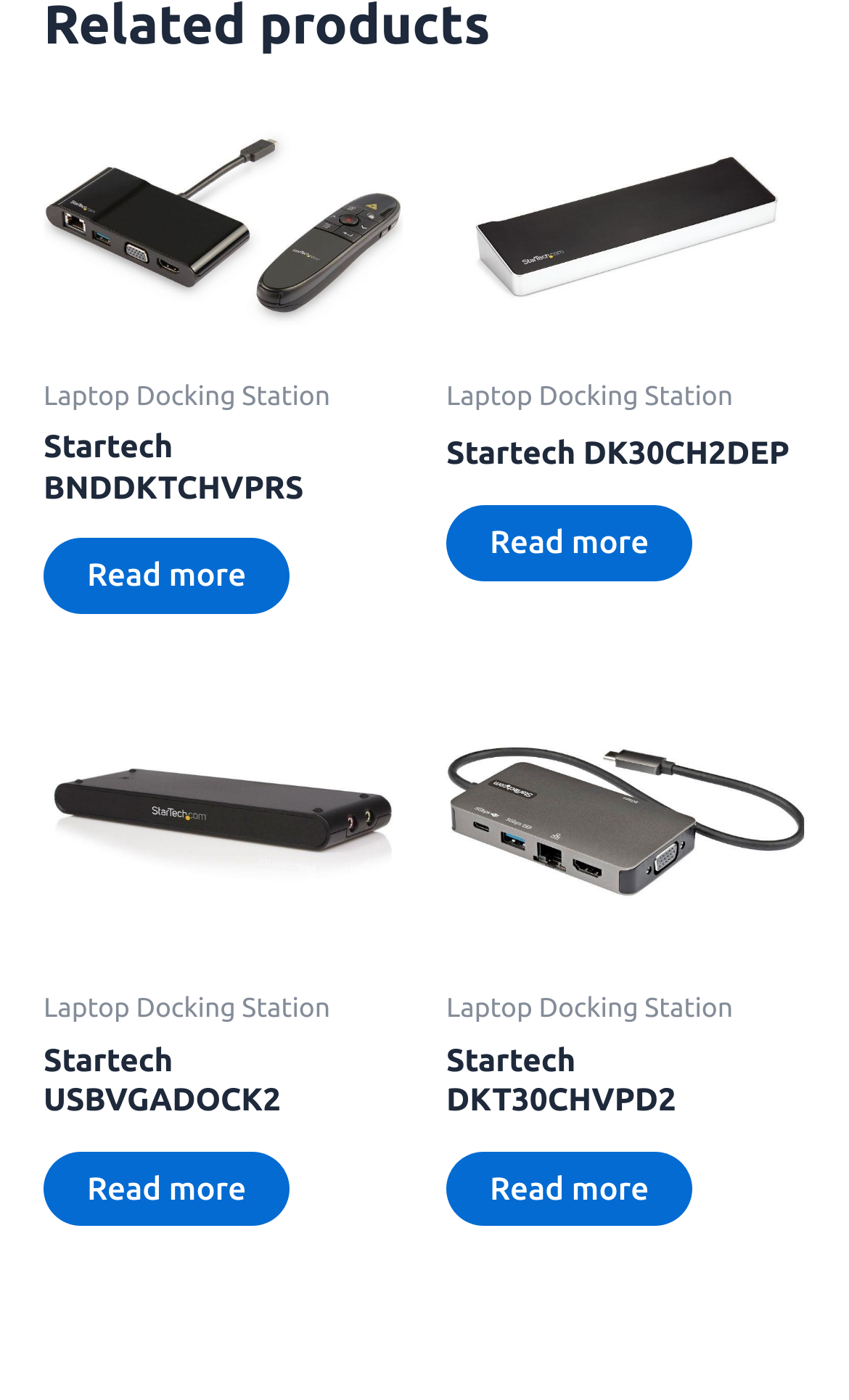Locate the bounding box coordinates of the area you need to click to fulfill this instruction: 'Explore the details of Startech USBVGADOCK2'. The coordinates must be in the form of four float numbers ranging from 0 to 1: [left, top, right, bottom].

[0.051, 0.822, 0.341, 0.876]